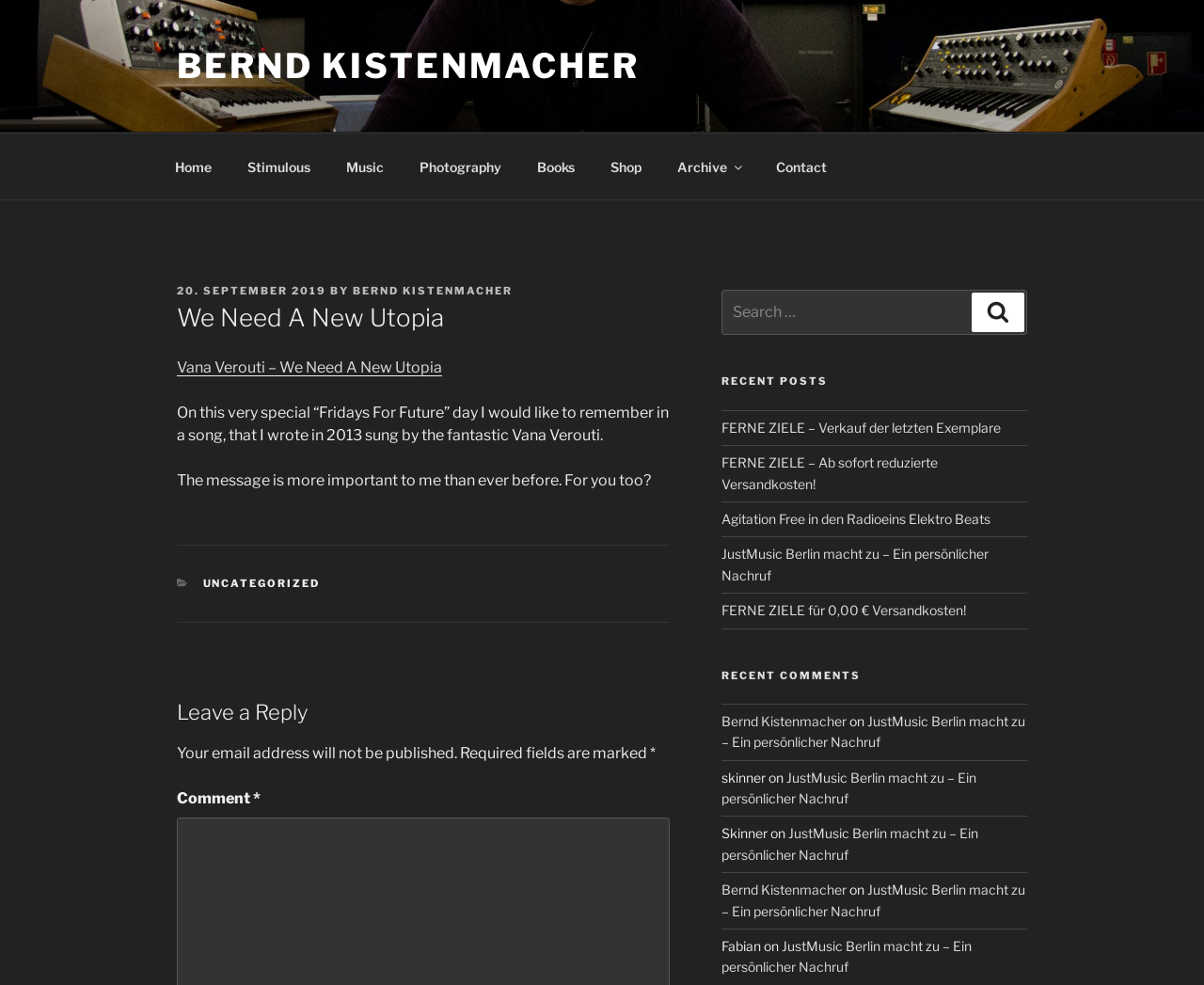Illustrate the webpage thoroughly, mentioning all important details.

This webpage is about Bernd Kistenmacher, a musician and artist. At the top, there is a navigation menu with links to different sections of the website, including Home, Stimulous, Music, Photography, Books, Shop, Archive, and Contact. Below the navigation menu, there is a prominent link to Bernd Kistenmacher's name.

The main content of the webpage is an article titled "We Need A New Utopia". The article has a header section with the title, a posted date of September 20, 2019, and the author's name, Bernd Kistenmacher. The article's content is a message about the importance of remembering a song written in 2013, sung by Vana Verouti, and its relevance to the "Fridays For Future" movement.

On the right side of the webpage, there is a search bar with a label "Search for:" and a button to submit the search query. Below the search bar, there are two sections: "RECENT POSTS" and "RECENT COMMENTS". The "RECENT POSTS" section lists five links to recent articles, and the "RECENT COMMENTS" section lists five comments with the commenter's name, the article title, and the date of the comment.

At the bottom of the webpage, there is a footer section with a category list and a link to "UNCATEGORIZED". There is also a section for leaving a reply, with a text box and a submit button.